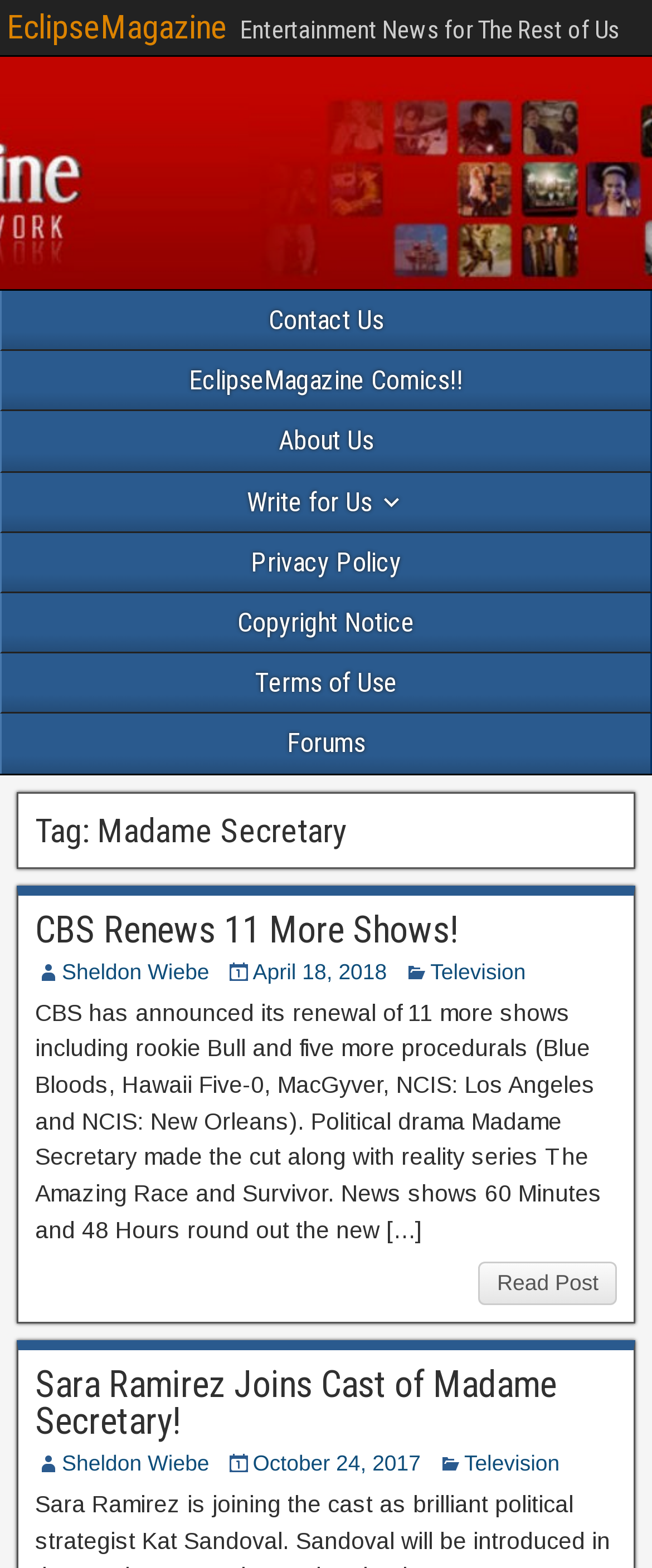Determine the bounding box coordinates for the HTML element mentioned in the following description: "Read Post". The coordinates should be a list of four floats ranging from 0 to 1, represented as [left, top, right, bottom].

[0.734, 0.805, 0.946, 0.832]